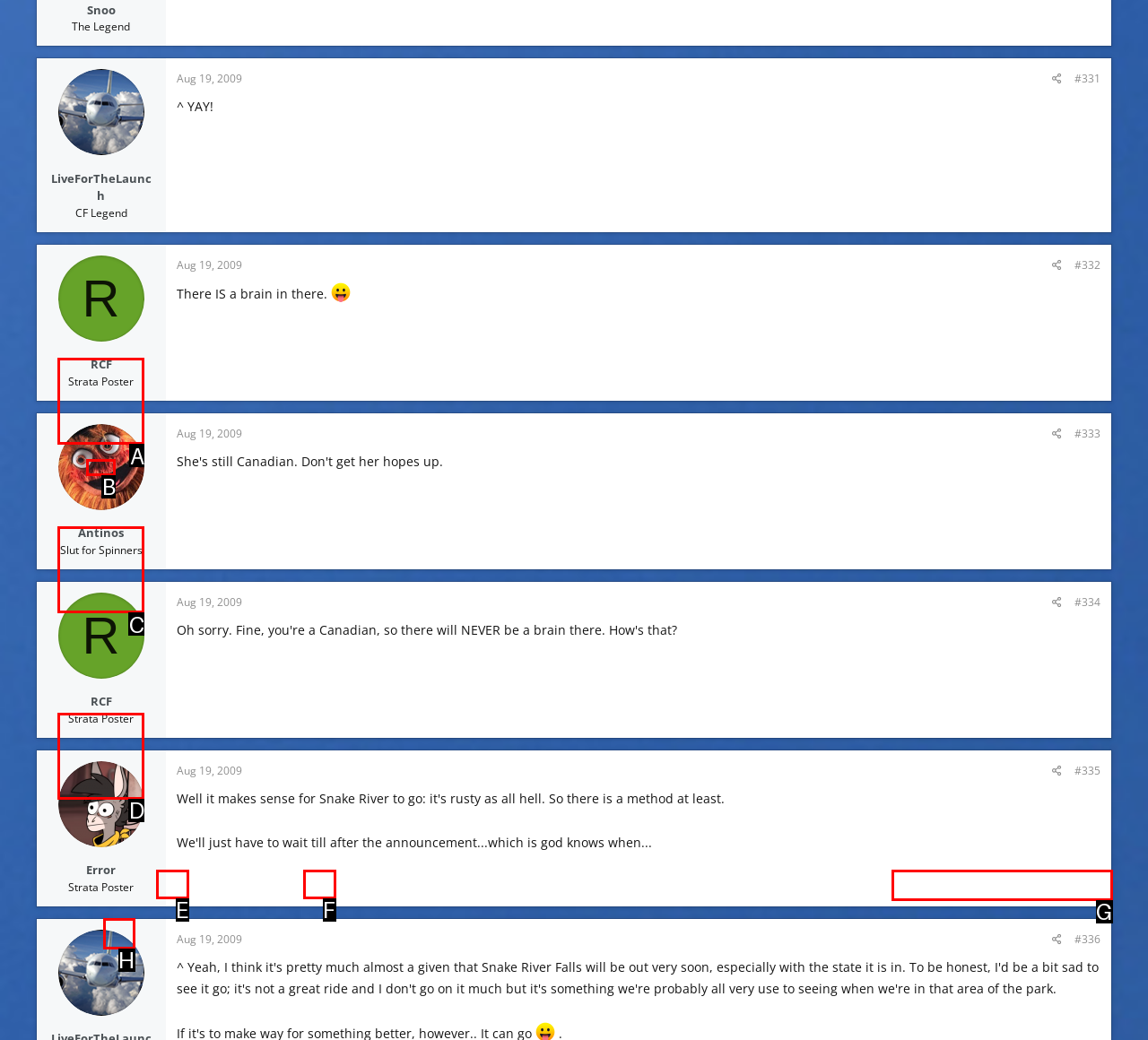Match the description: Snoo to one of the options shown. Reply with the letter of the best match.

B